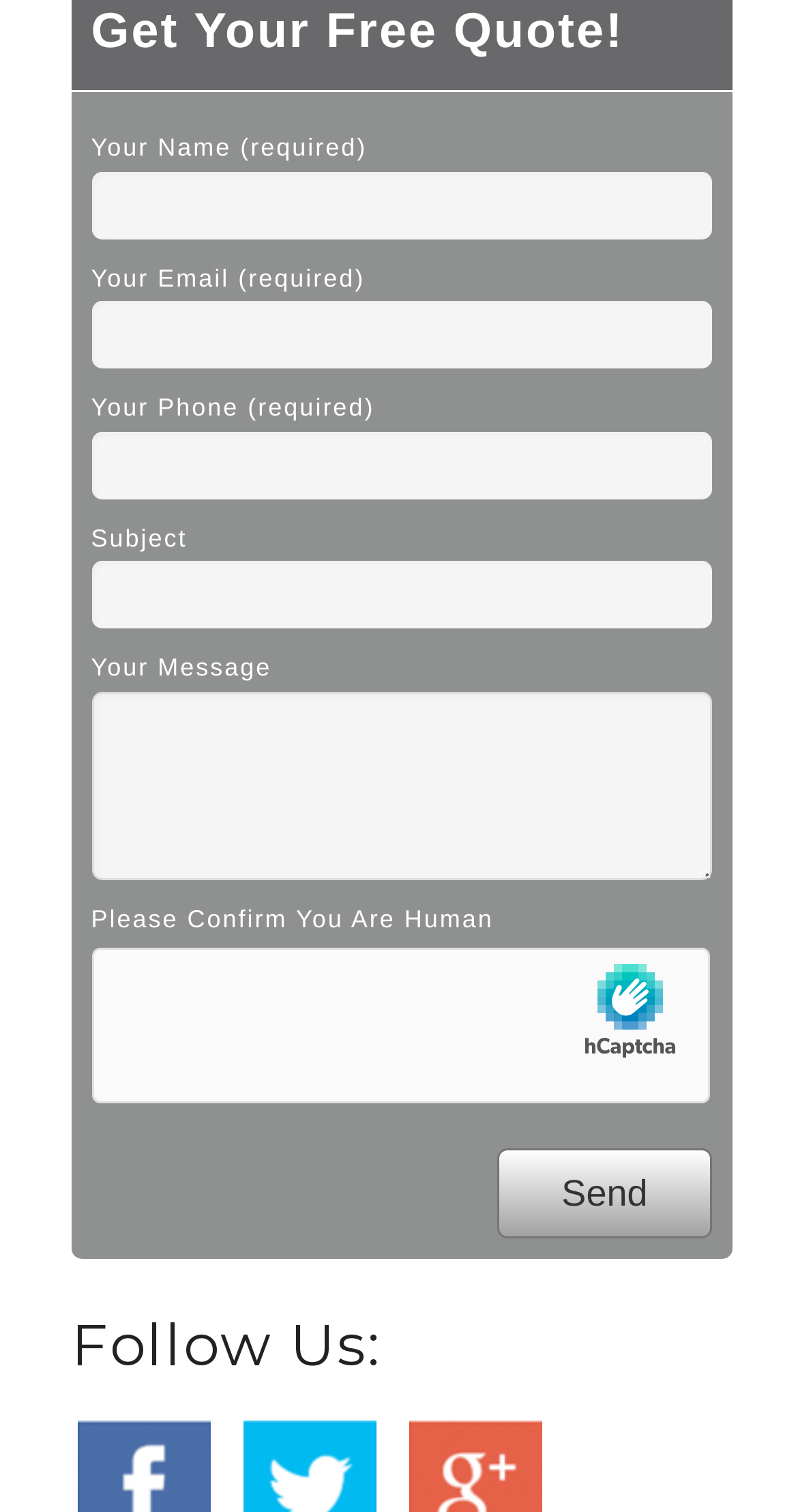What is the purpose of the button?
Examine the image closely and answer the question with as much detail as possible.

The button element is labeled as 'Send', which suggests that its purpose is to submit the form data entered by the user in the various input fields.